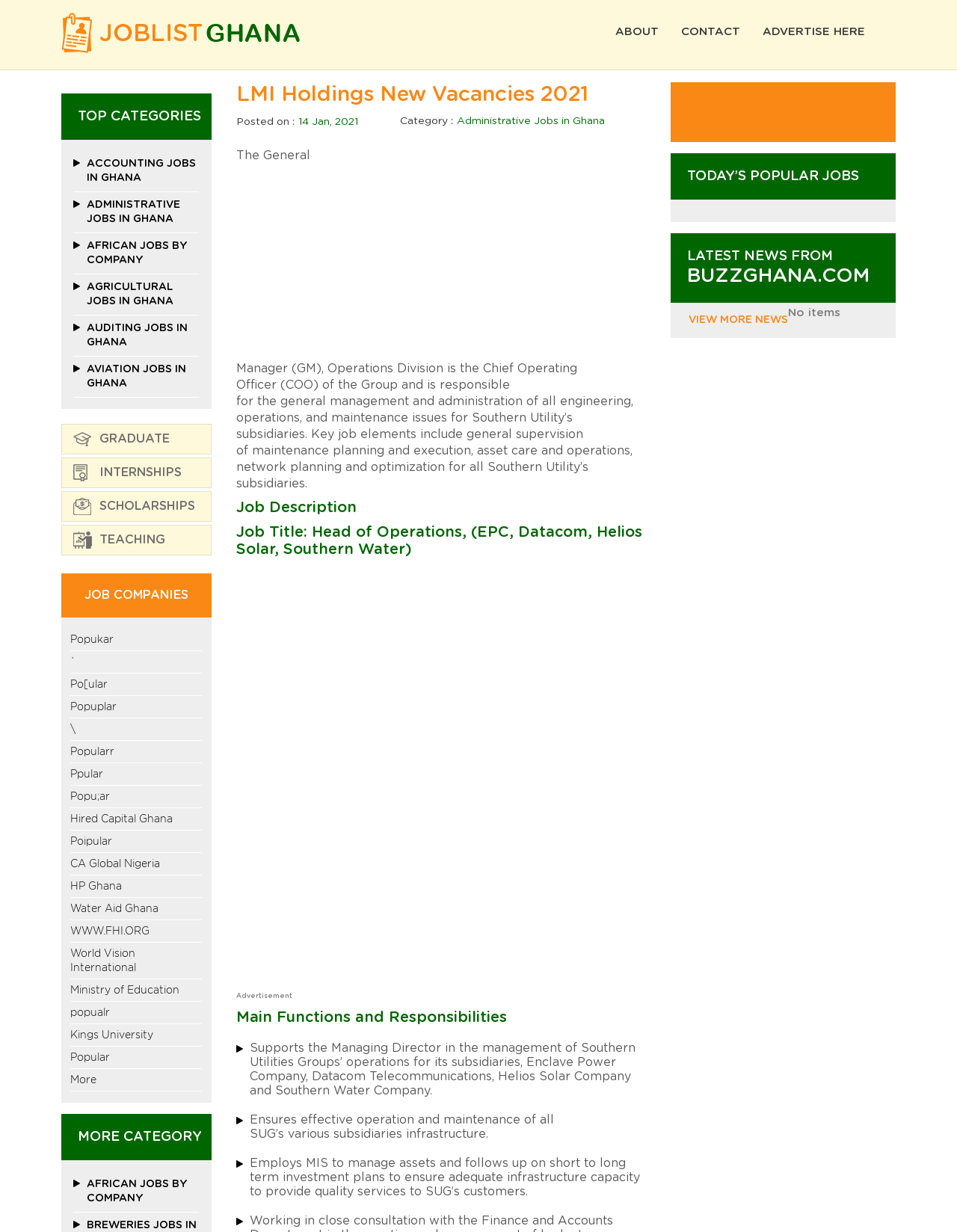Identify the main heading of the webpage and provide its text content.

LMI Holdings New Vacancies 2021